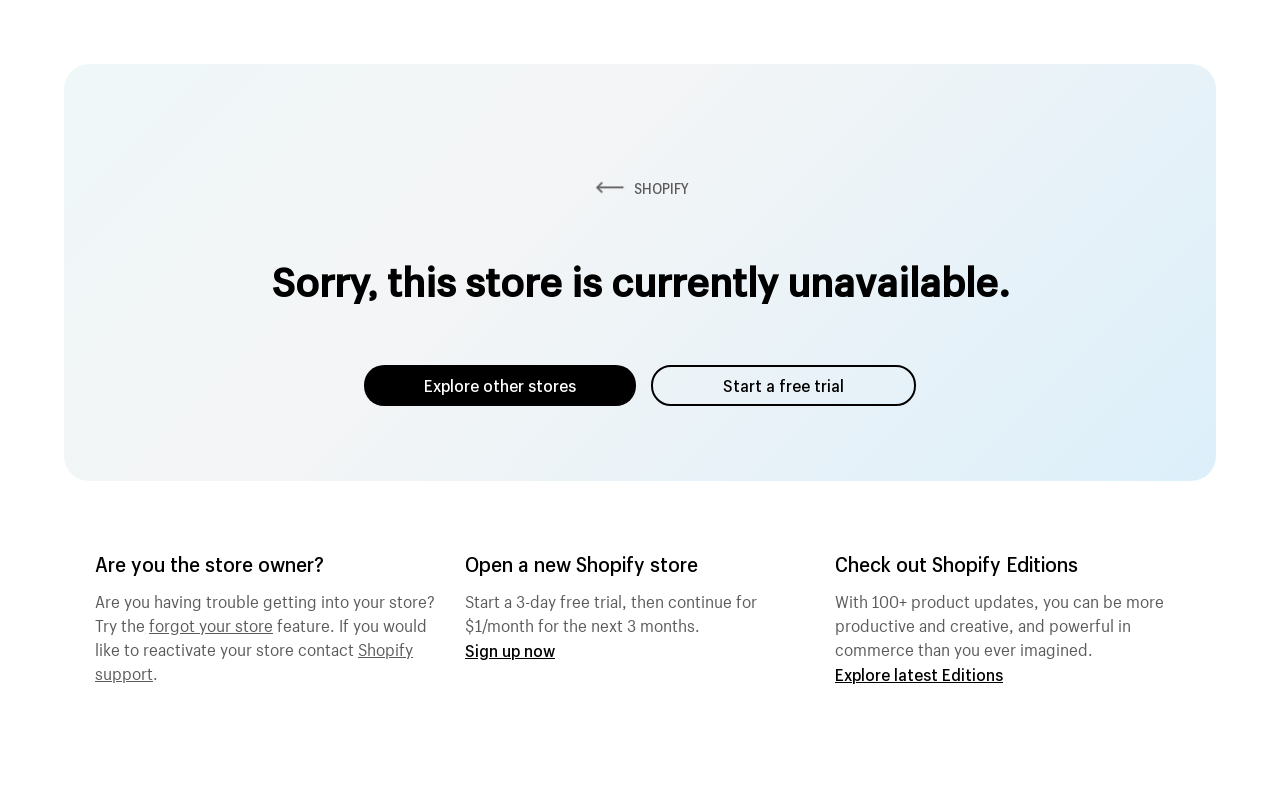What is the status of the store?
Can you provide a detailed and comprehensive answer to the question?

The status of the store can be determined by looking at the heading element which says 'Sorry, this store is currently unavailable.'